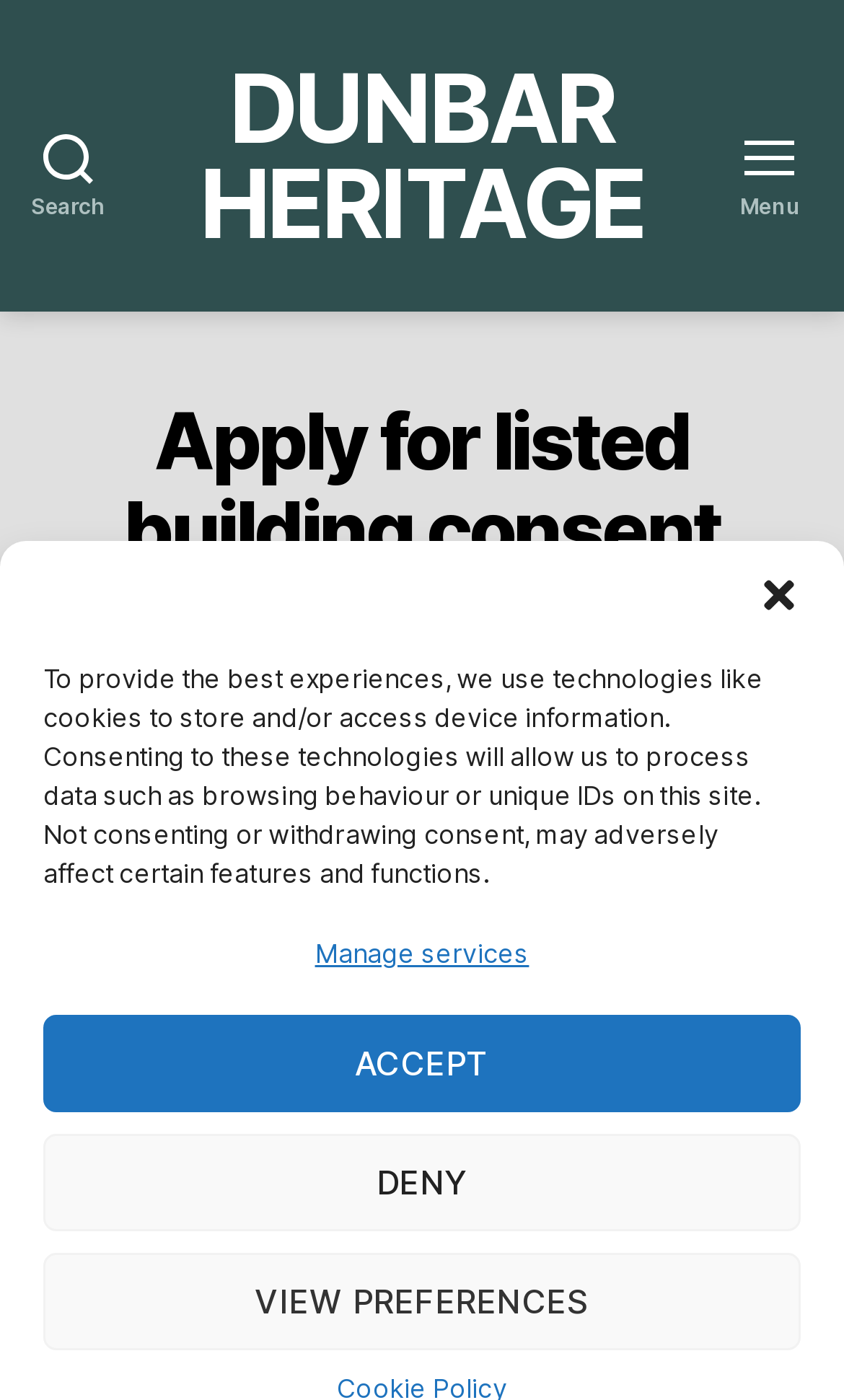What is the purpose of this webpage?
Based on the visual, give a brief answer using one word or a short phrase.

Apply for listed building consent